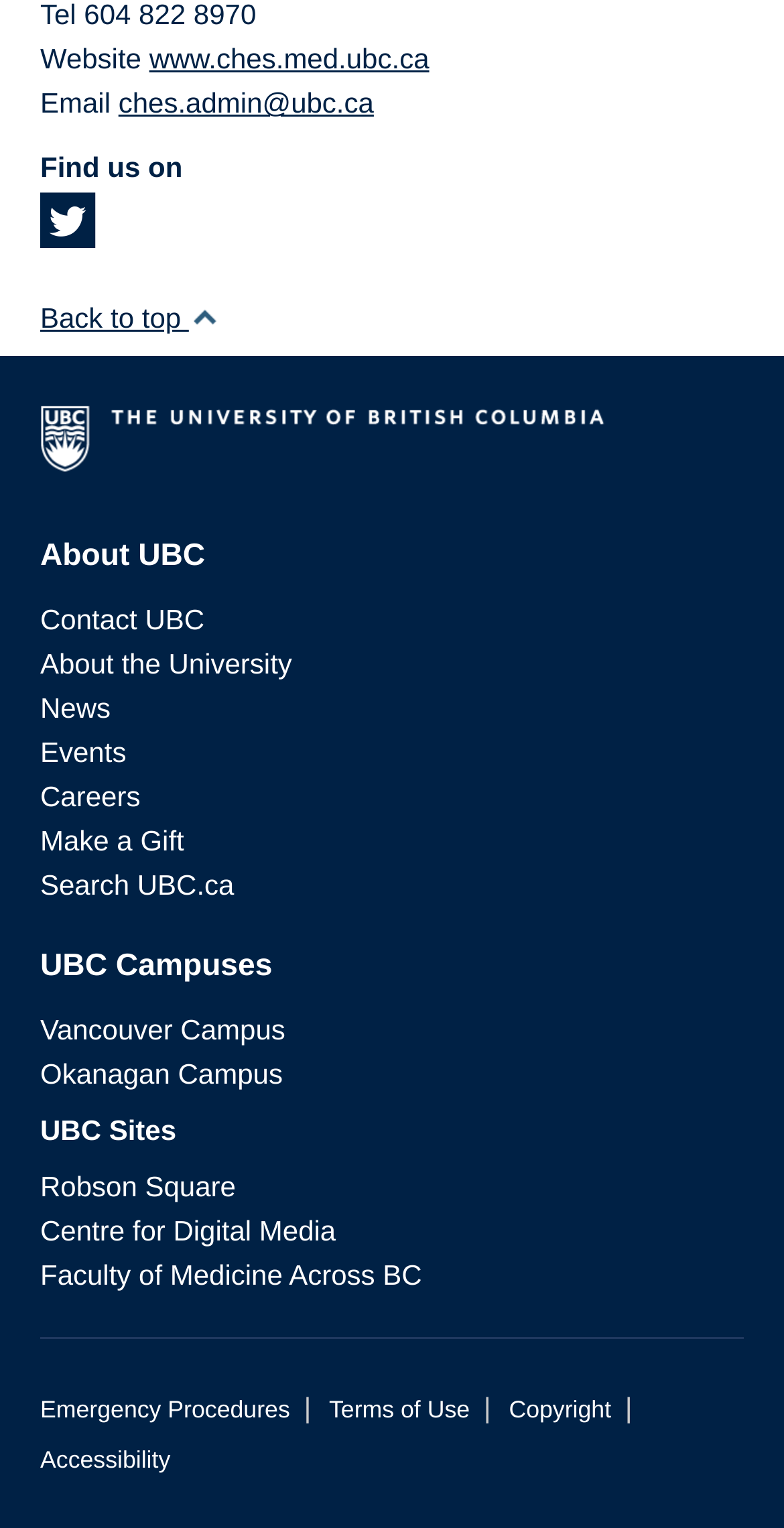Can you specify the bounding box coordinates for the region that should be clicked to fulfill this instruction: "View Emergency Procedures".

[0.051, 0.914, 0.37, 0.932]